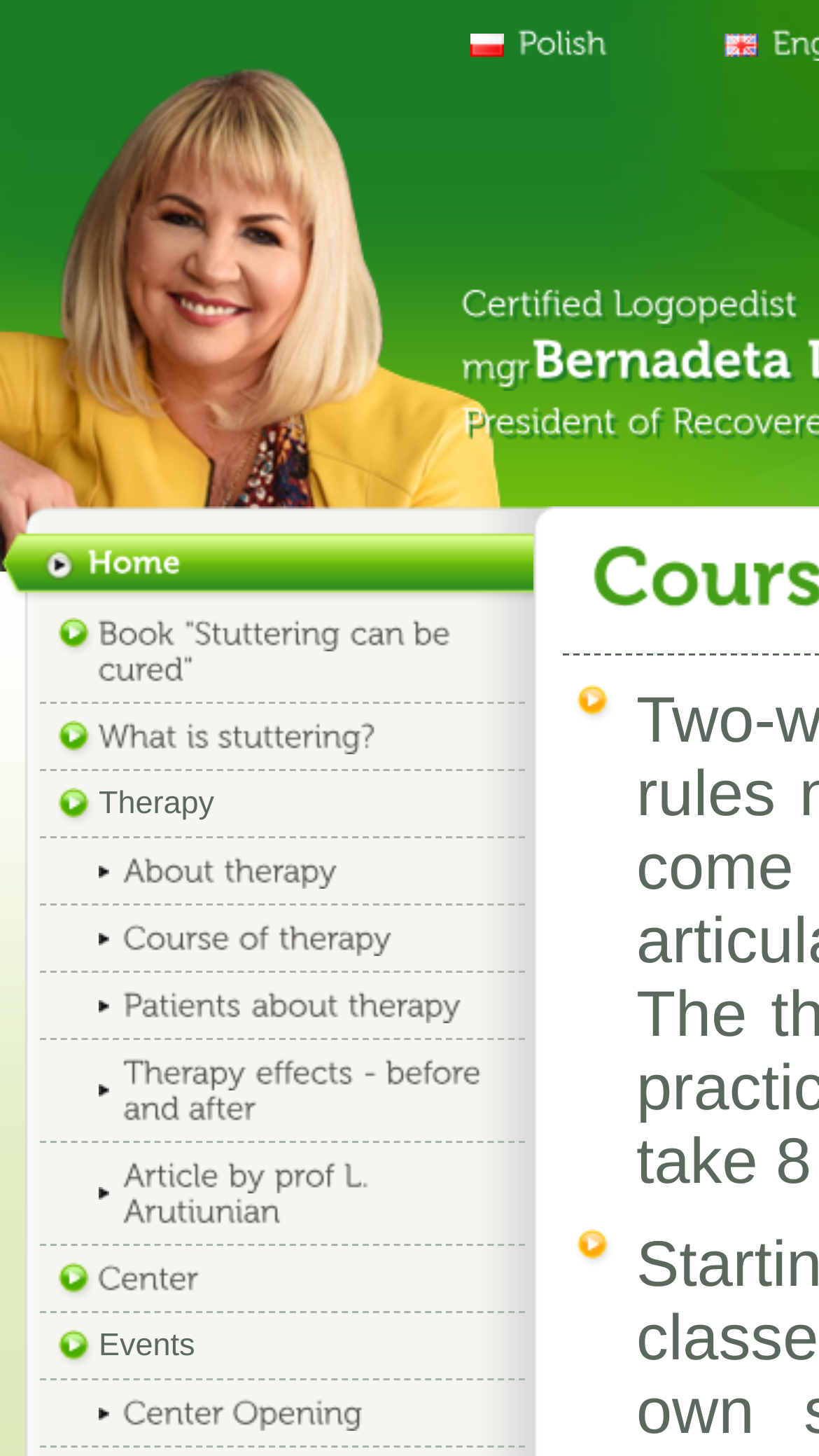Please mark the clickable region by giving the bounding box coordinates needed to complete this instruction: "Go to Company page".

None